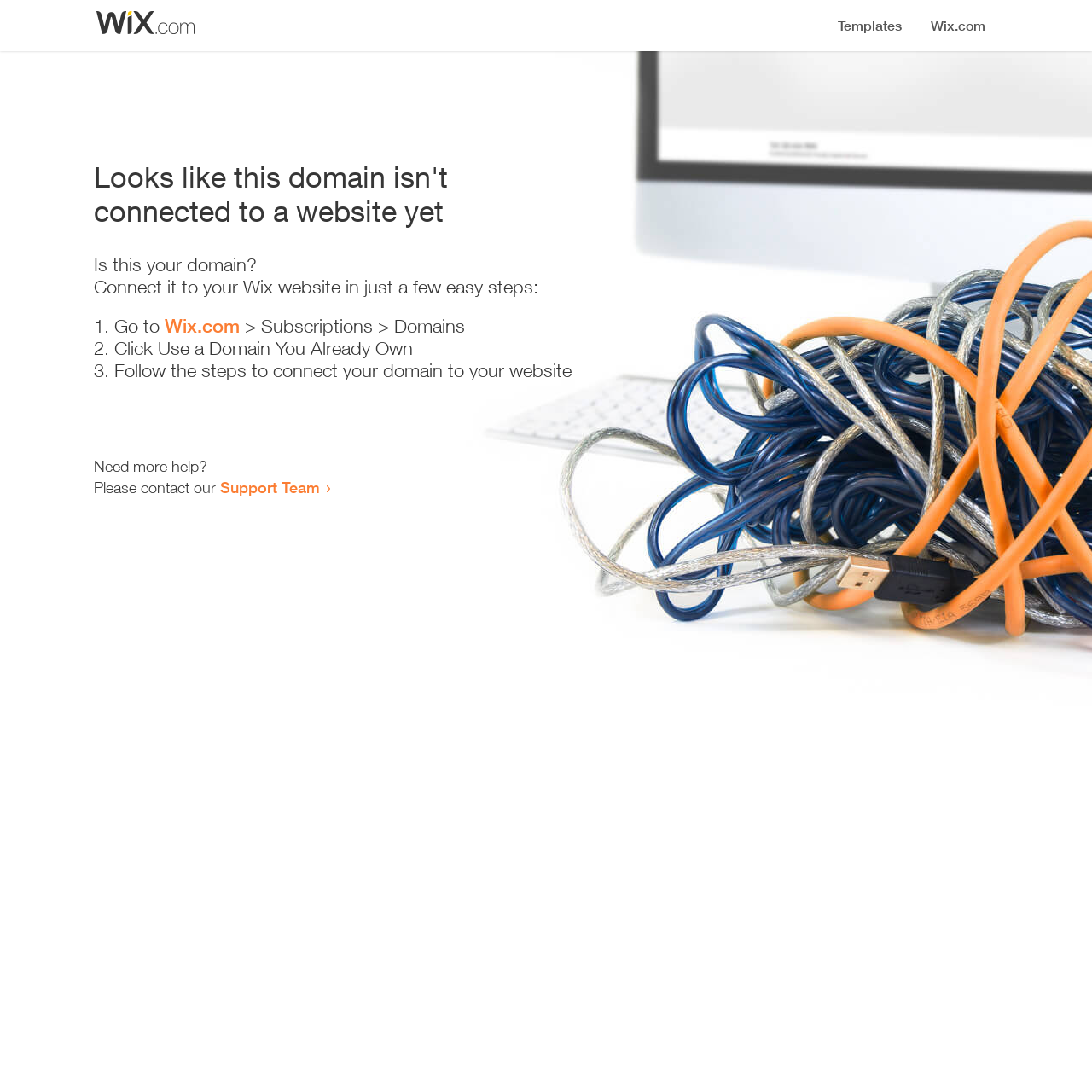Identify the bounding box of the HTML element described as: "cookies policy.".

None